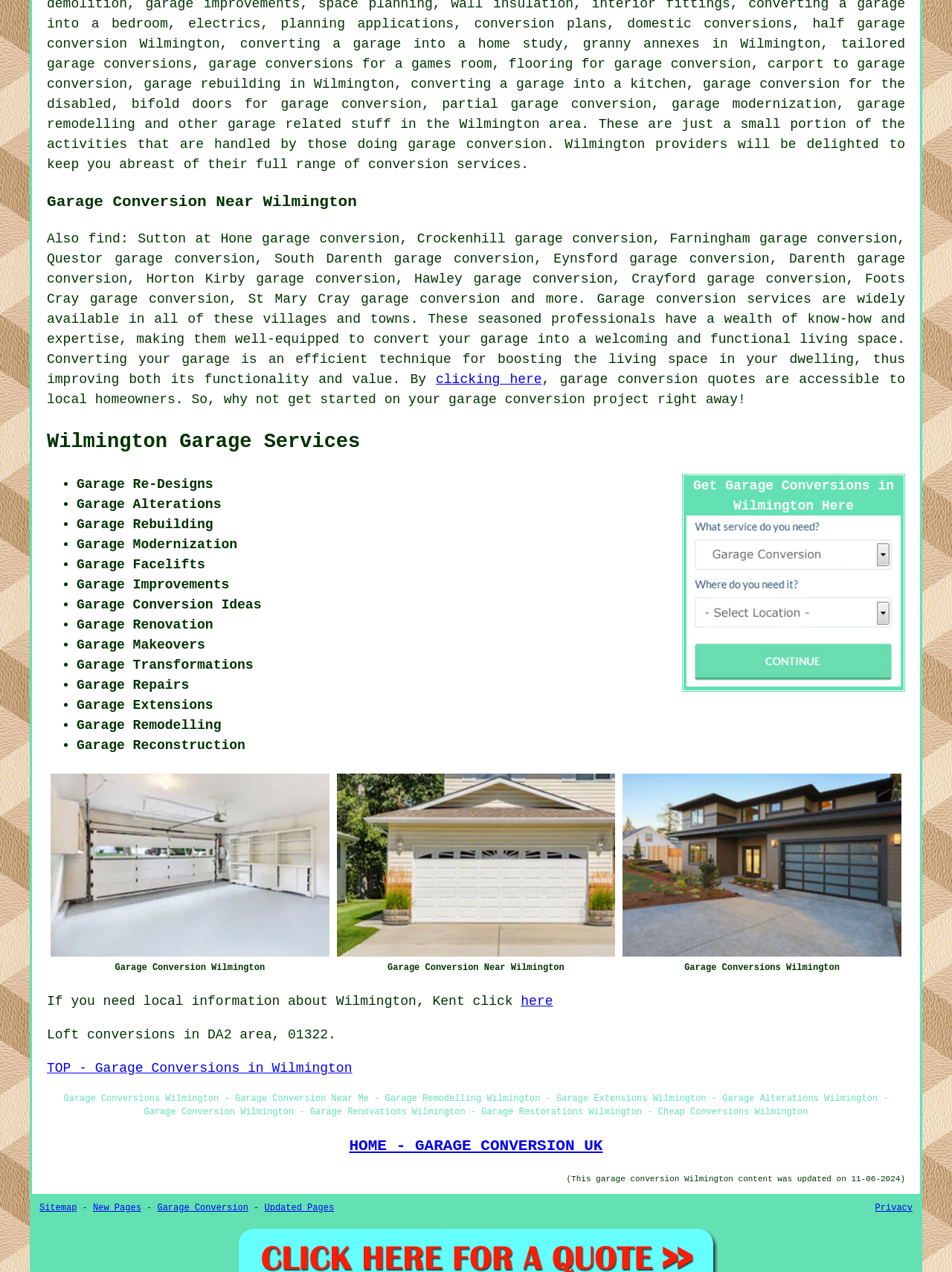Using the element description HOME - GARAGE CONVERSION UK, predict the bounding box coordinates for the UI element. Provide the coordinates in (top-left x, top-left y, bottom-right x, bottom-right y) format with values ranging from 0 to 1.

[0.367, 0.893, 0.633, 0.907]